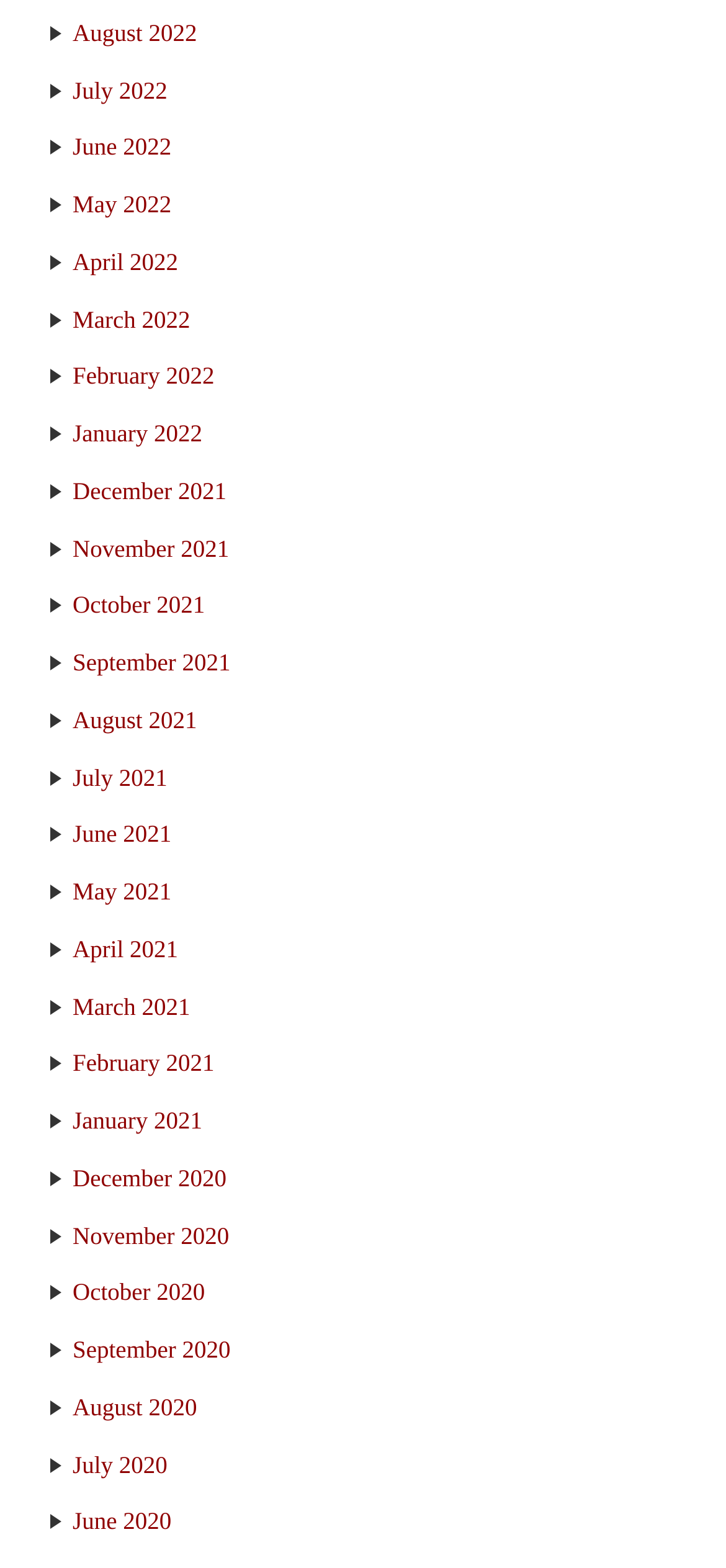What is the earliest month listed?
Based on the visual details in the image, please answer the question thoroughly.

I looked at the list of links on the webpage and found that the earliest month listed is June 2020, which is the last link on the list.